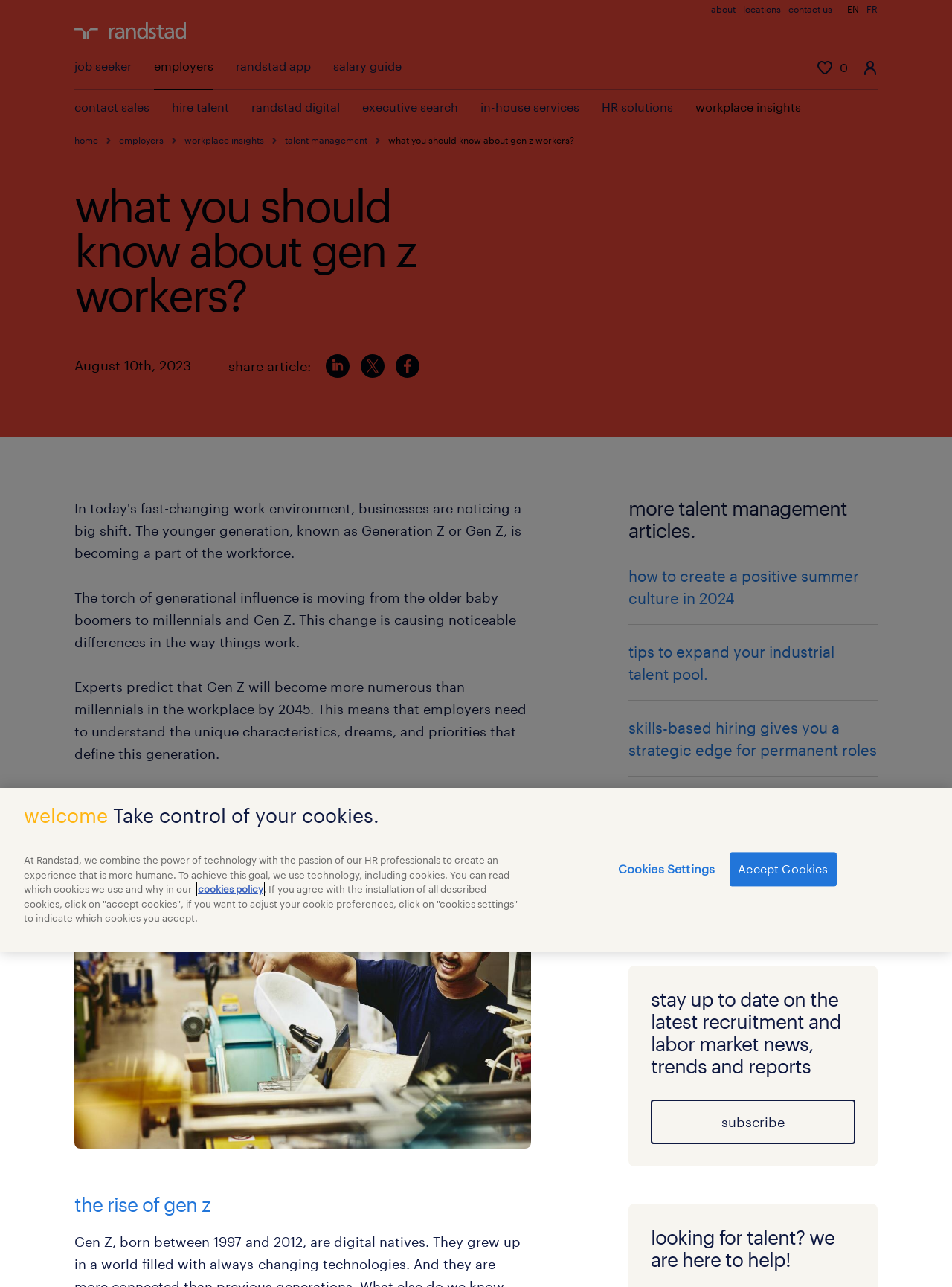Determine the main headline of the webpage and provide its text.

what you should know about gen z workers?